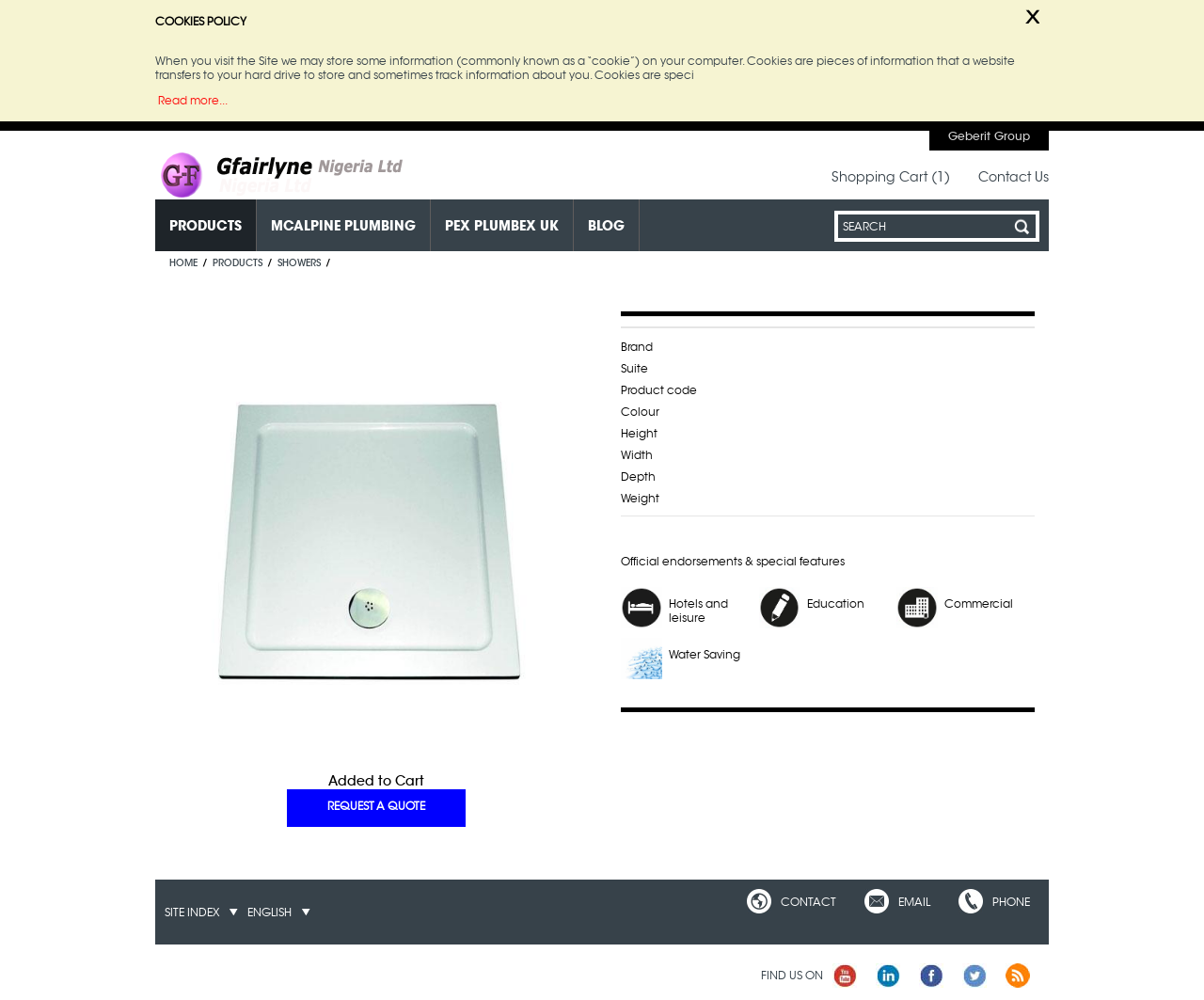Deliver a detailed narrative of the webpage's visual and textual elements.

This webpage is about Twyford Showers & Accessories in Nigeria, with a focus on bathroom and toilet accessories. At the top, there is a header section with a Twyford logo, a search bar, and links to the shopping cart, contact us, and cookies policy. Below the header, there are several links to different product categories, including products, MCAlpine plumbing, Pex Plumbex UK, and blog.

On the left side of the page, there is a section with links to home, products, and showers. Below this section, there is a heading that reads "Official endorsements & special features" followed by several images representing different industries, such as hotels and leisure, education, commercial, and water saving.

In the main content area, there are several sections with static text, including a section with labels such as "Brand", "Suite", "Product code", "Colour", "Height", "Width", "Depth", and "Weight". There is also a section with links to key contacts, including email, phone, and see all key contacts.

At the bottom of the page, there are several links to social media platforms, including Youtube, Linkedin, Facebook, Twitter, and another unknown platform. There are also two horizontal separators and a section with links to different product categories, including Twyford washing basins, Twyford taps & mixers, Twyford baths-tub, Grohe, kitchen sinks, and ENO.